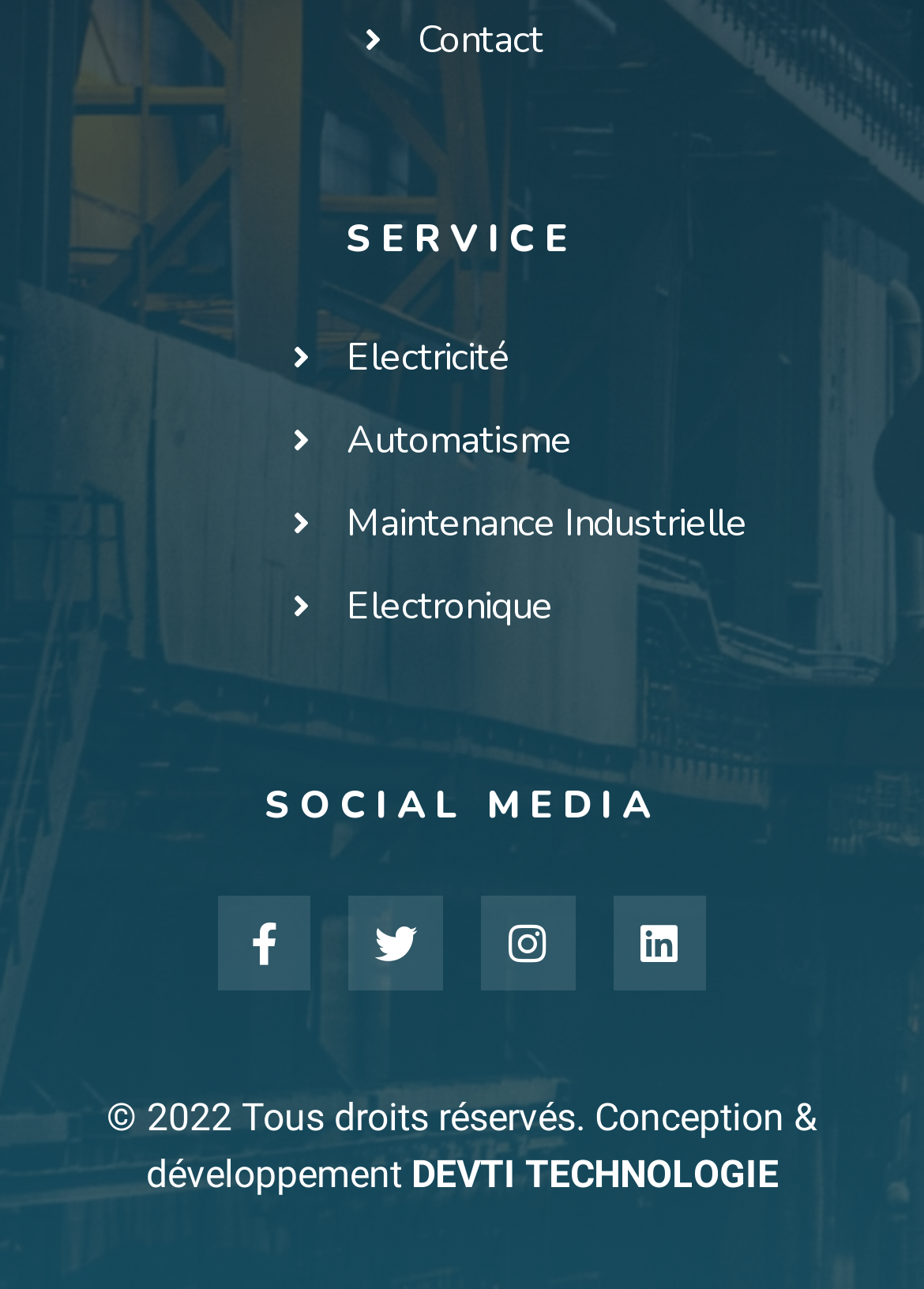What year is the copyright for?
Look at the screenshot and respond with a single word or phrase.

2022